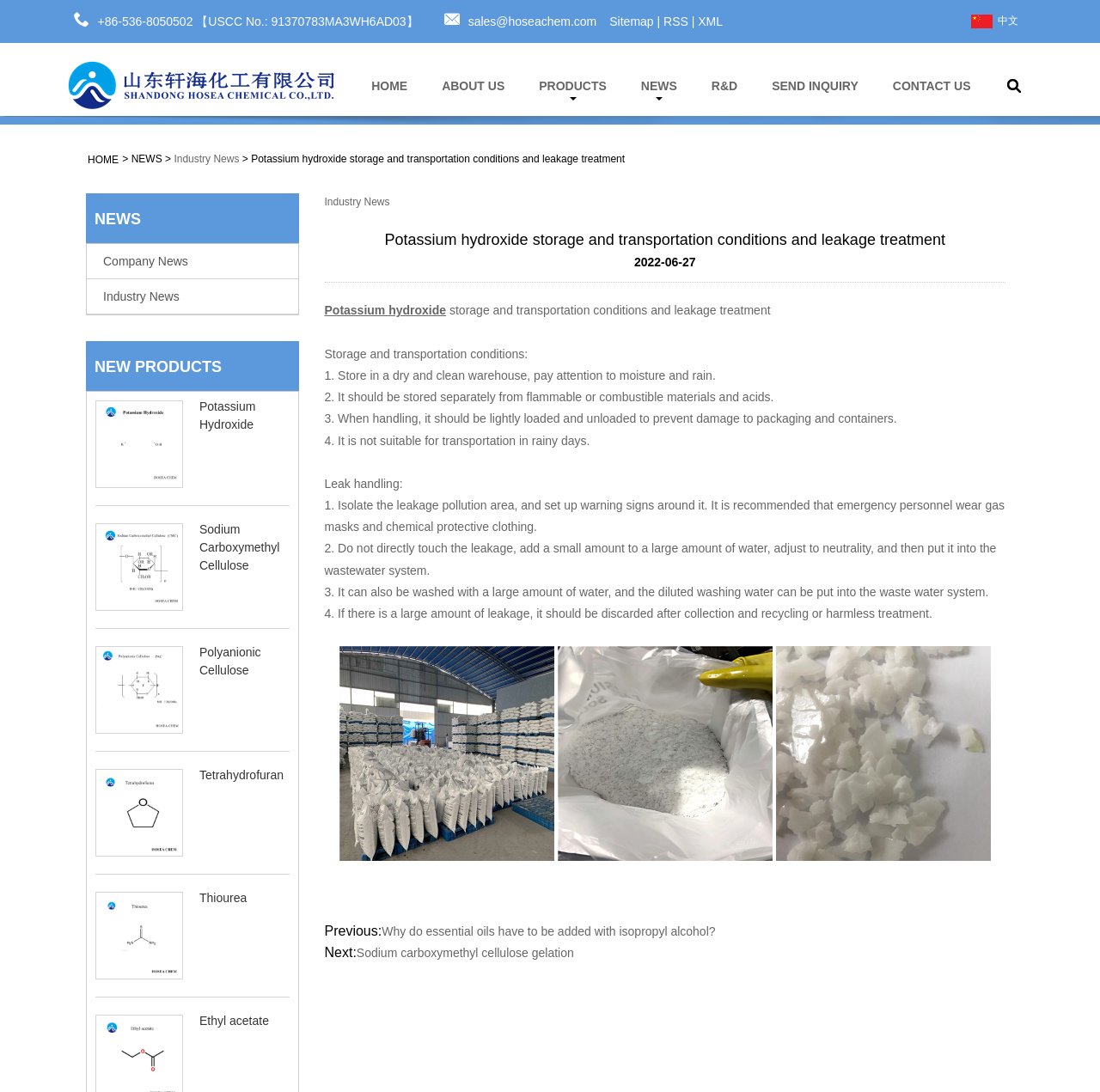Determine the bounding box coordinates of the region to click in order to accomplish the following instruction: "View company news". Provide the coordinates as four float numbers between 0 and 1, specifically [left, top, right, bottom].

[0.079, 0.227, 0.271, 0.255]